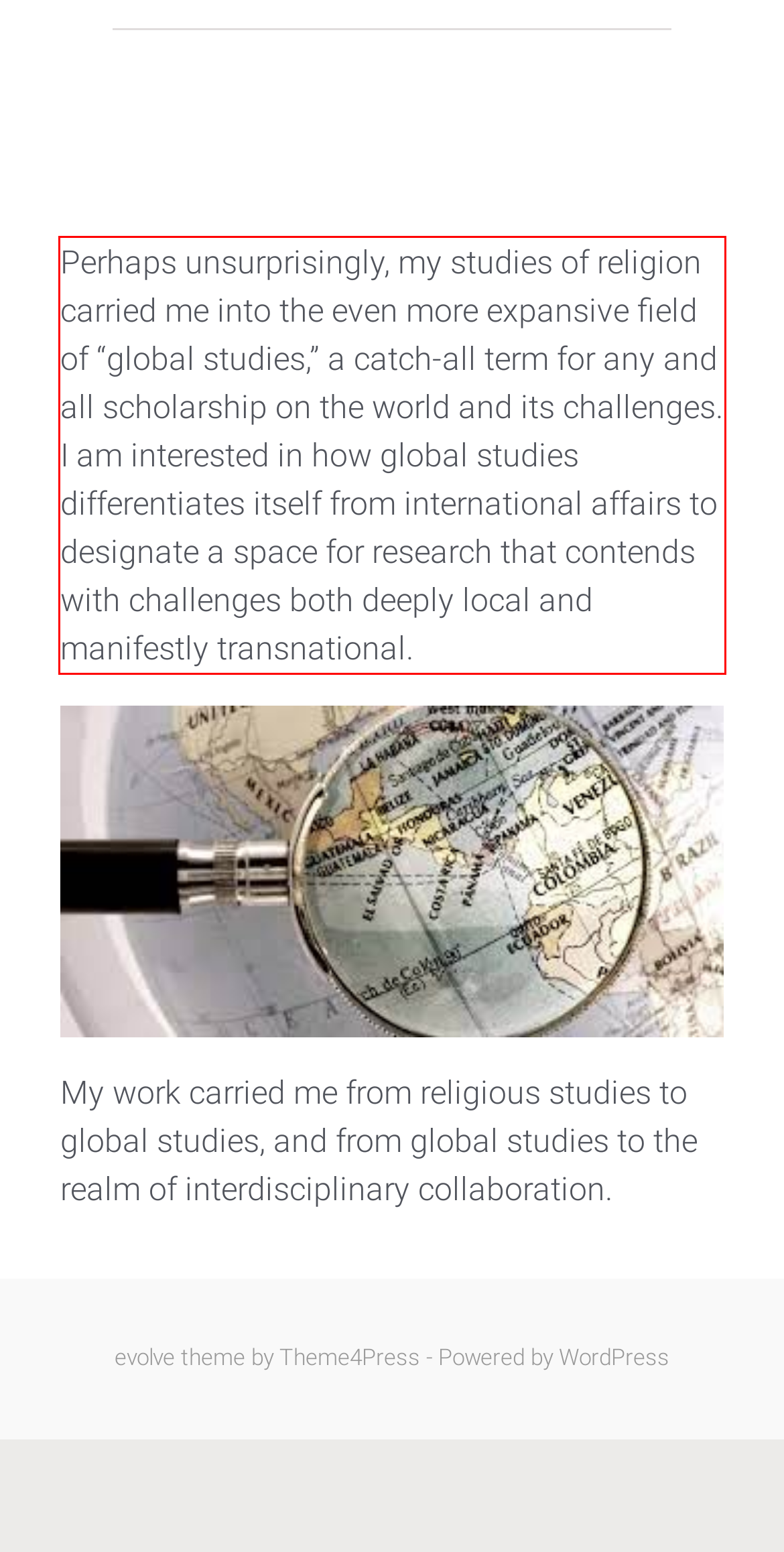Identify the text within the red bounding box on the webpage screenshot and generate the extracted text content.

Perhaps unsurprisingly, my studies of religion carried me into the even more expansive field of “global studies,” a catch-all term for any and all scholarship on the world and its challenges. I am interested in how global studies differentiates itself from international affairs to designate a space for research that contends with challenges both deeply local and manifestly transnational.